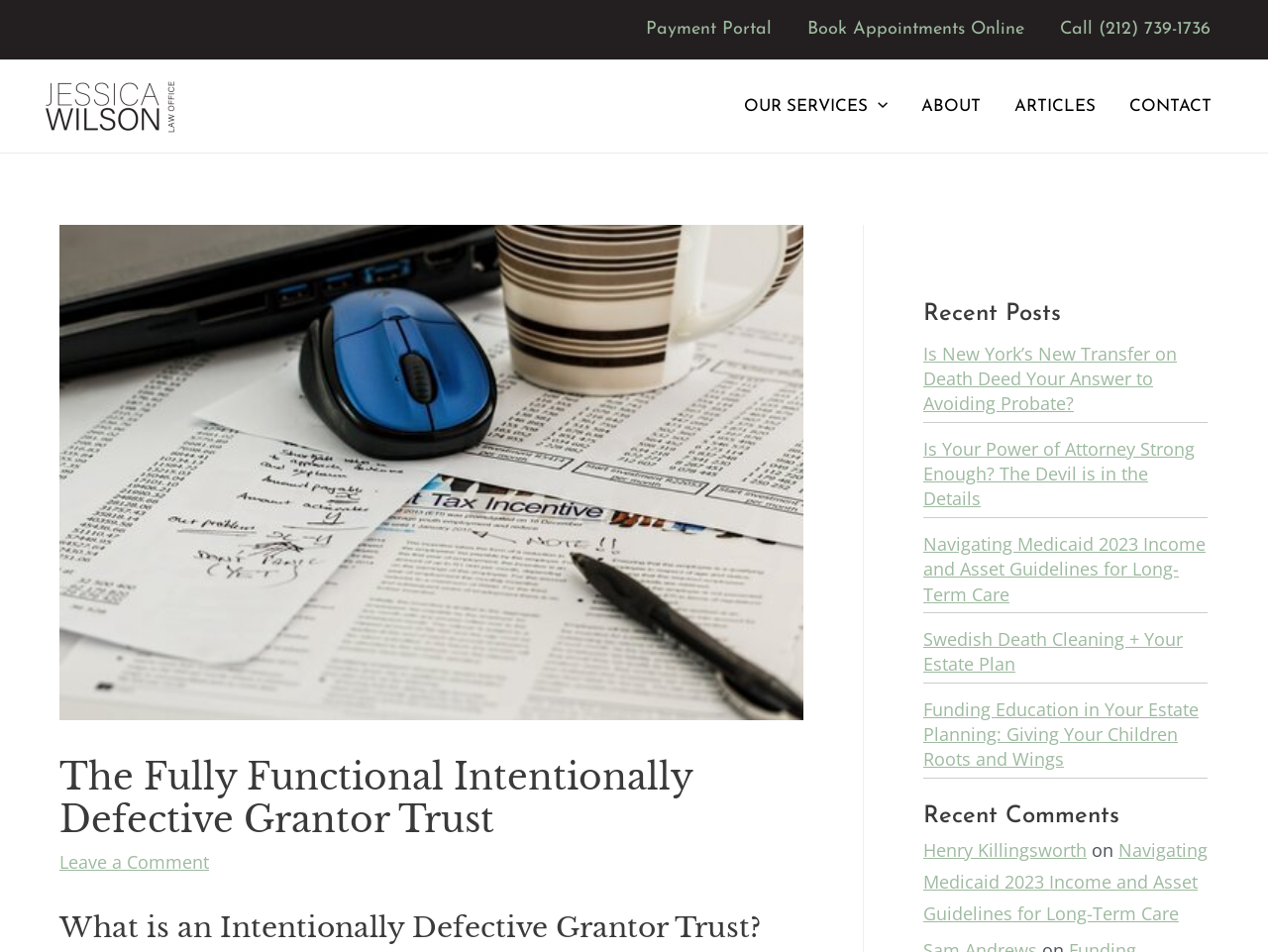Determine the bounding box coordinates of the clickable region to carry out the instruction: "Read the article about Navigating Medicaid 2023 Income and Asset Guidelines for Long-Term Care".

[0.728, 0.88, 0.952, 0.972]